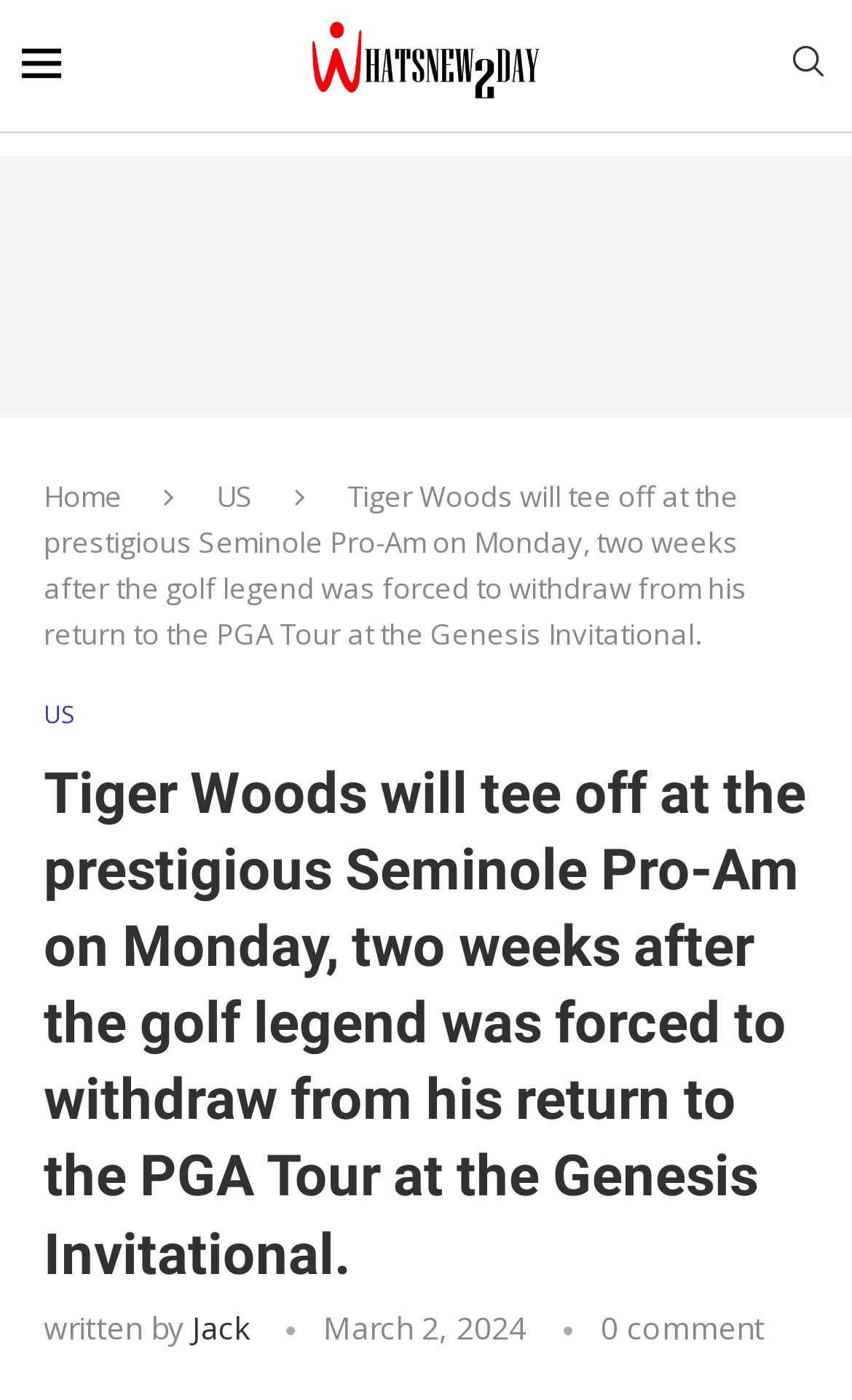What is the date of the article?
Please provide a full and detailed response to the question.

The date of the article is obtained from the StaticText element with the text 'March 2, 2024' which is a child element of the time element.